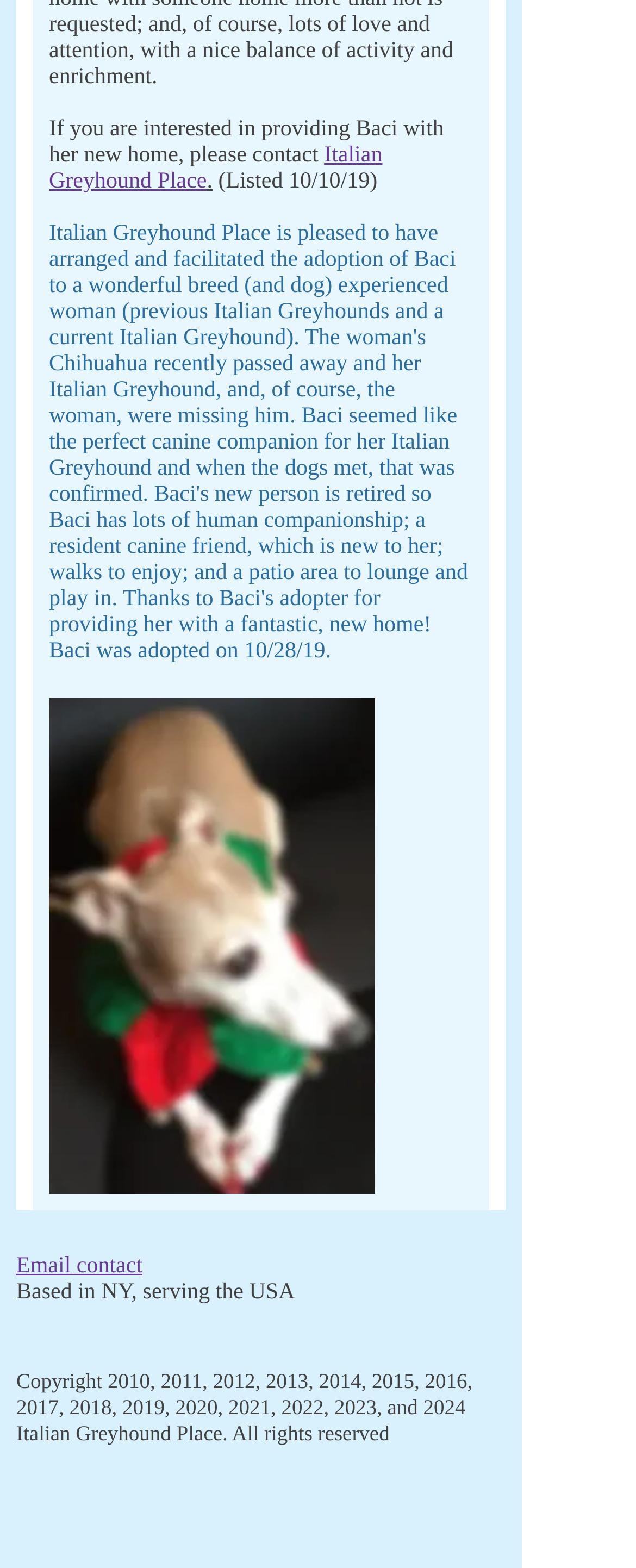Based on the element description, predict the bounding box coordinates (top-left x, top-left y, bottom-right x, bottom-right y) for the UI element in the screenshot: Email contact

[0.026, 0.8, 0.224, 0.816]